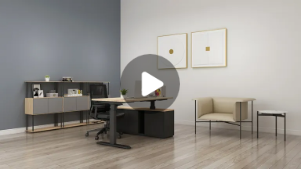Answer the question in a single word or phrase:
What is the purpose of the storage unit?

Stylish organization